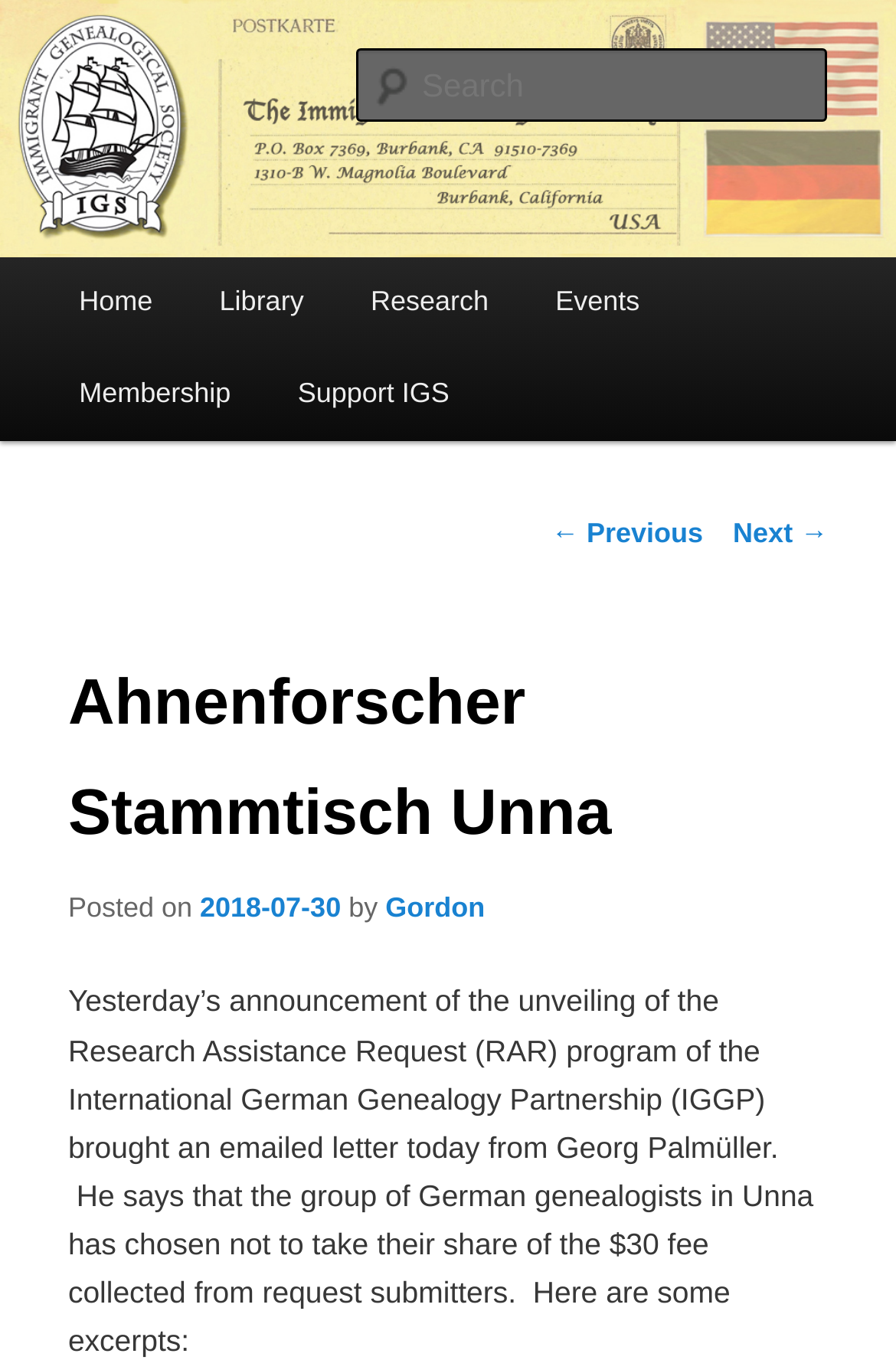What is the topic of the post?
Please give a detailed answer to the question using the information shown in the image.

I inferred the topic of the post by reading the static text content of the post, which mentions the Research Assistance Request (RAR) program of the International German Genealogy Partnership (IGGP).